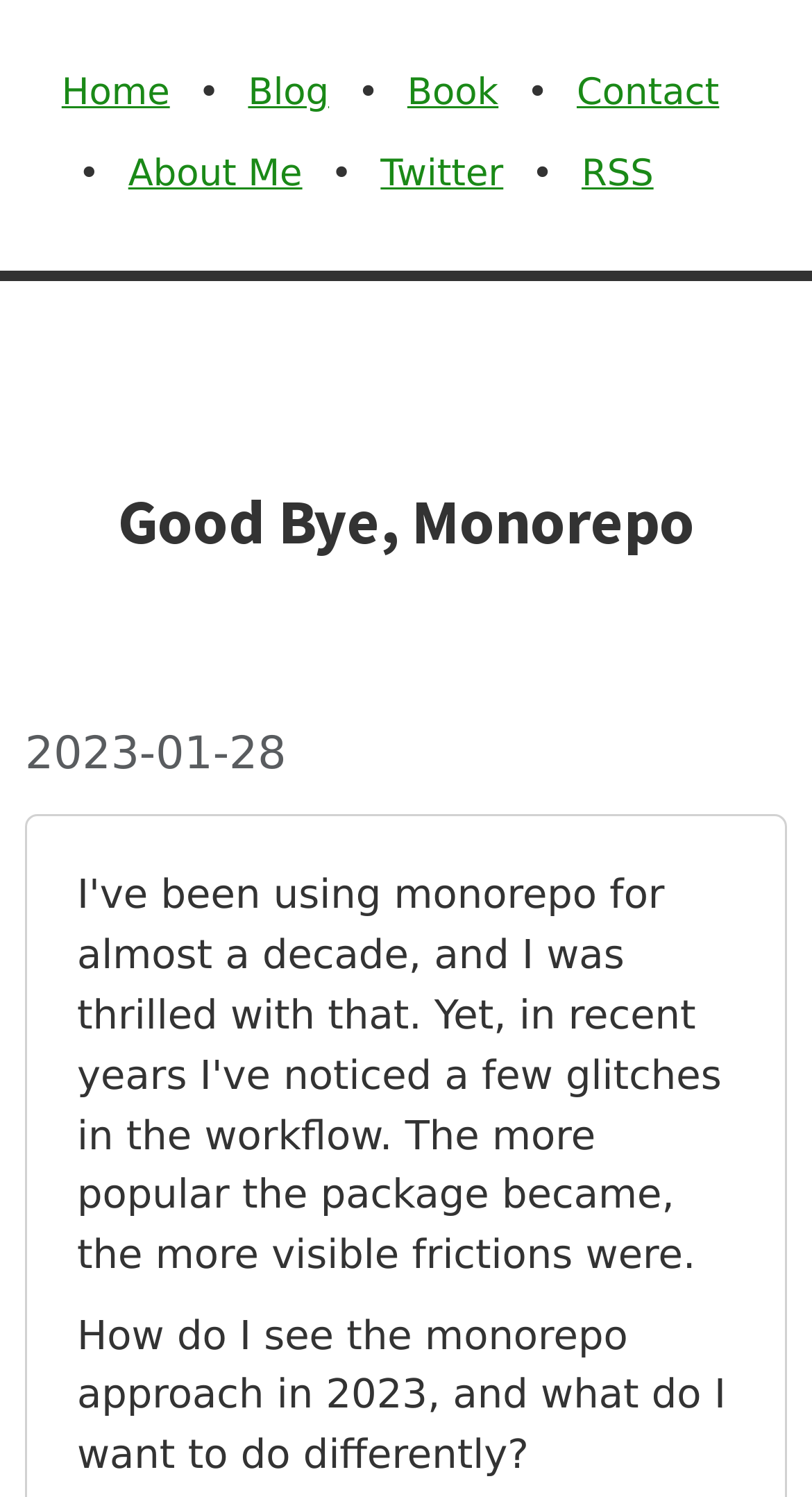Given the webpage screenshot, identify the bounding box of the UI element that matches this description: "About Me".

[0.158, 0.103, 0.372, 0.131]